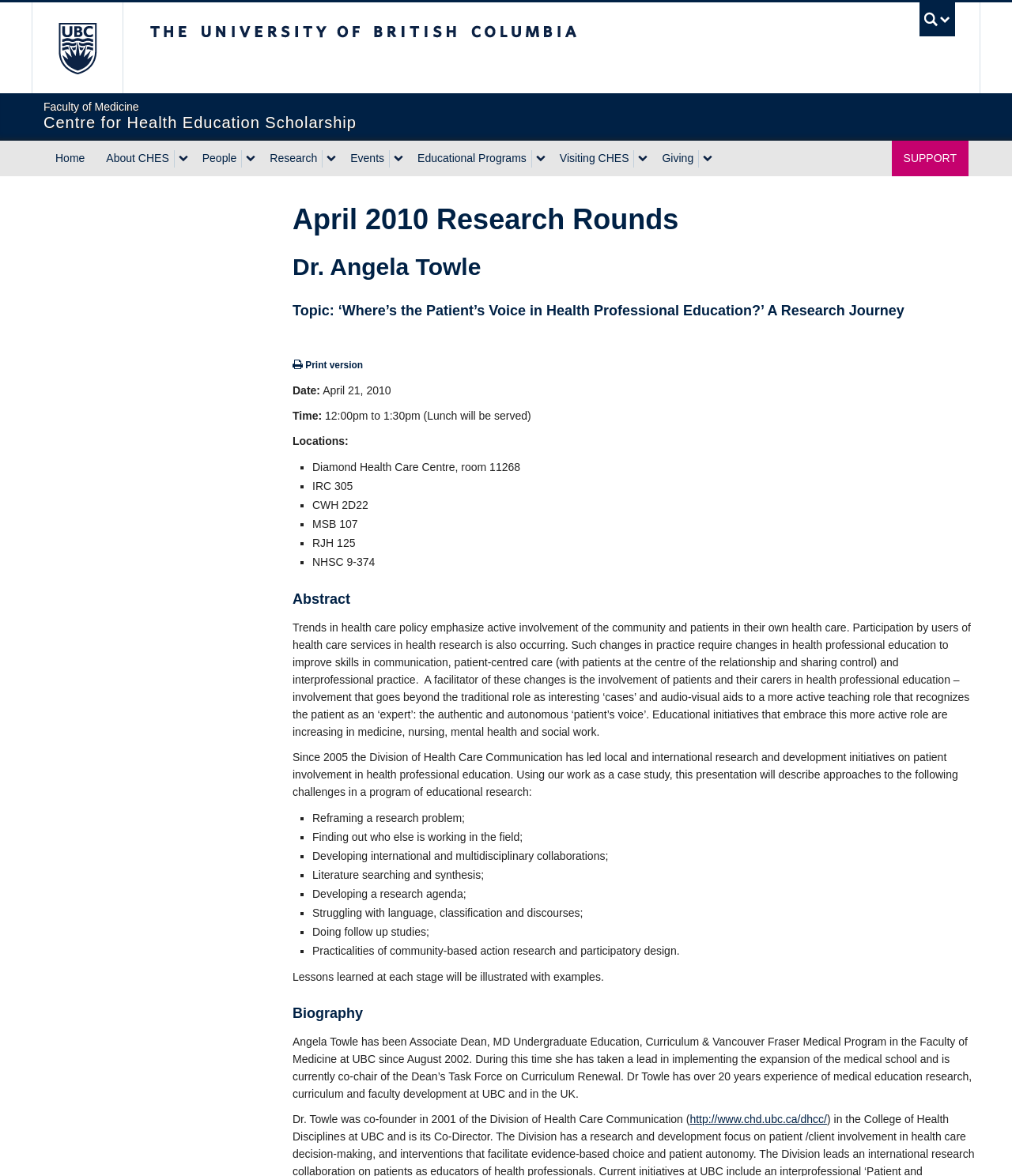Identify the bounding box coordinates for the UI element mentioned here: "Home". Provide the coordinates as four float values between 0 and 1, i.e., [left, top, right, bottom].

[0.043, 0.12, 0.096, 0.15]